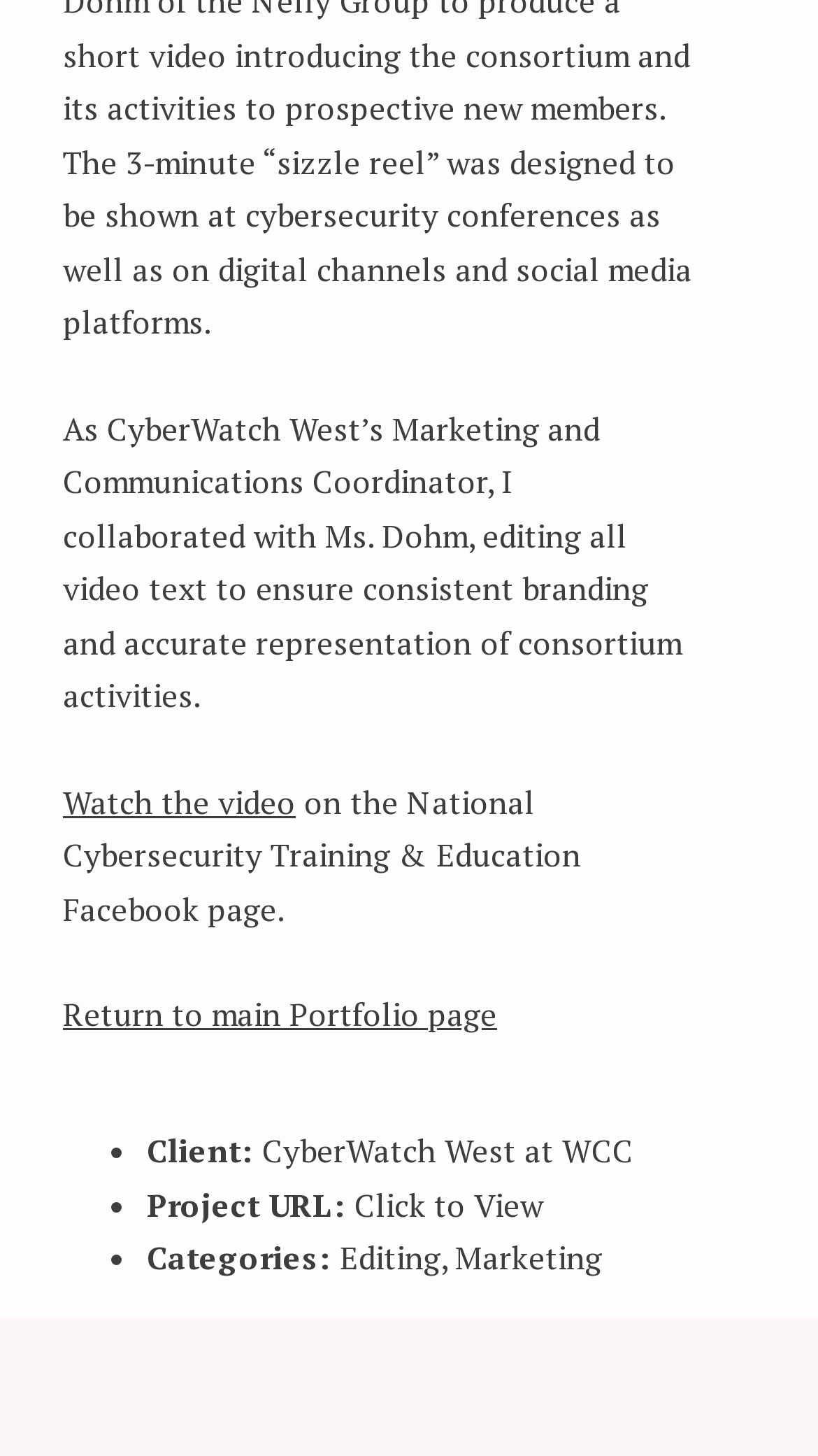Please find the bounding box coordinates in the format (top-left x, top-left y, bottom-right x, bottom-right y) for the given element description. Ensure the coordinates are floating point numbers between 0 and 1. Description: Return to main Portfolio page

[0.077, 0.681, 0.608, 0.71]